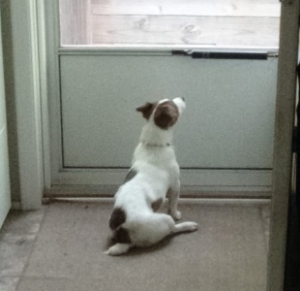What is the color of Kathy's fur?
Identify the answer in the screenshot and reply with a single word or phrase.

White with brown patches